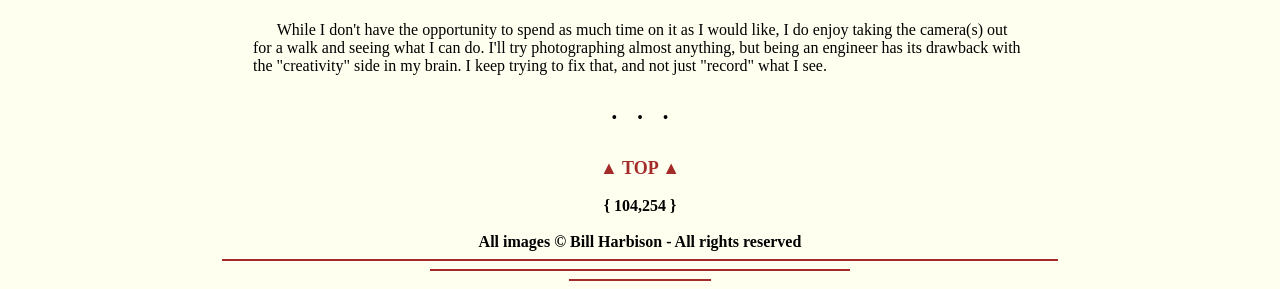What is the tone of the author's writing?
Make sure to answer the question with a detailed and comprehensive explanation.

The author's writing tone can be inferred as reflective, as they share their personal thoughts and feelings about photography, and express a desire to improve their creative skills.